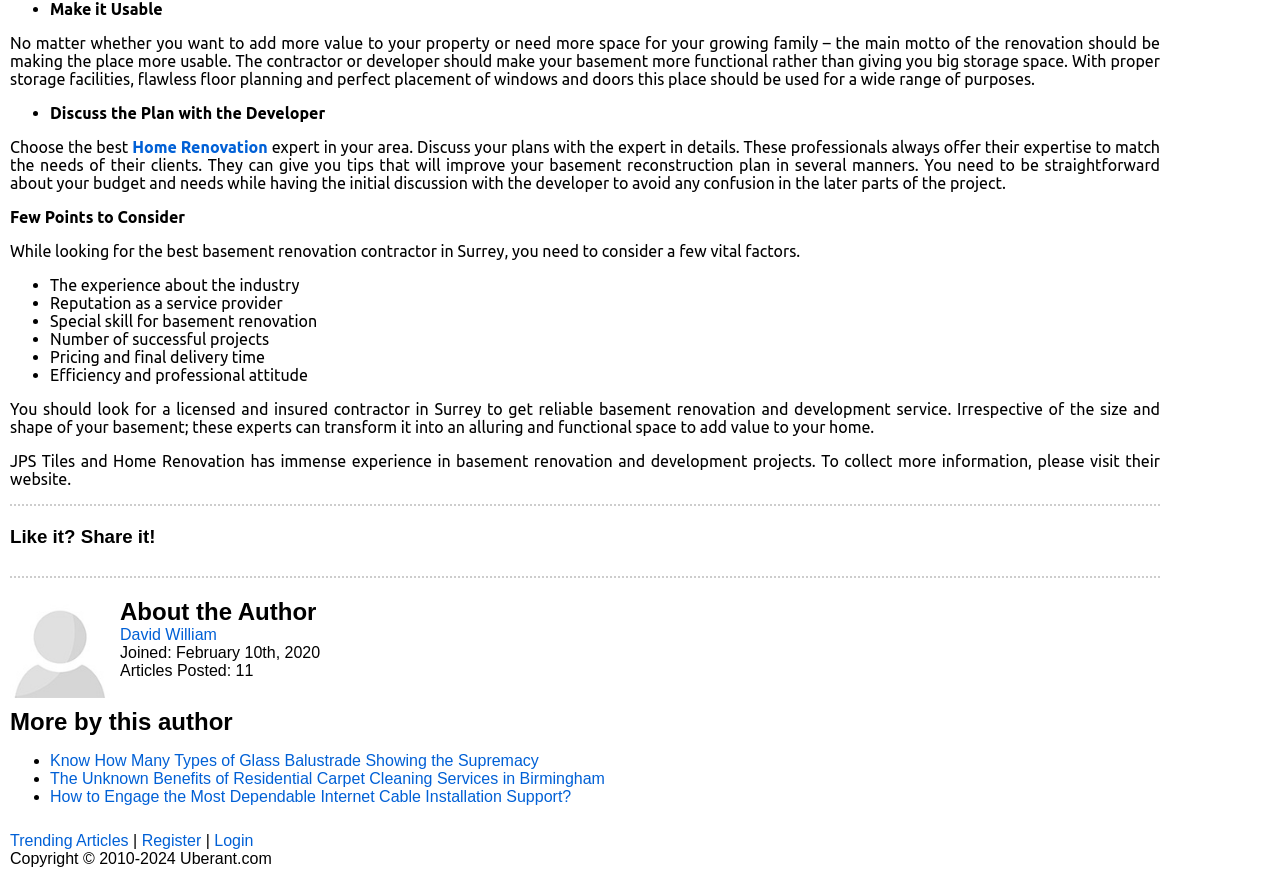Give the bounding box coordinates for the element described as: "David William".

[0.094, 0.711, 0.169, 0.731]